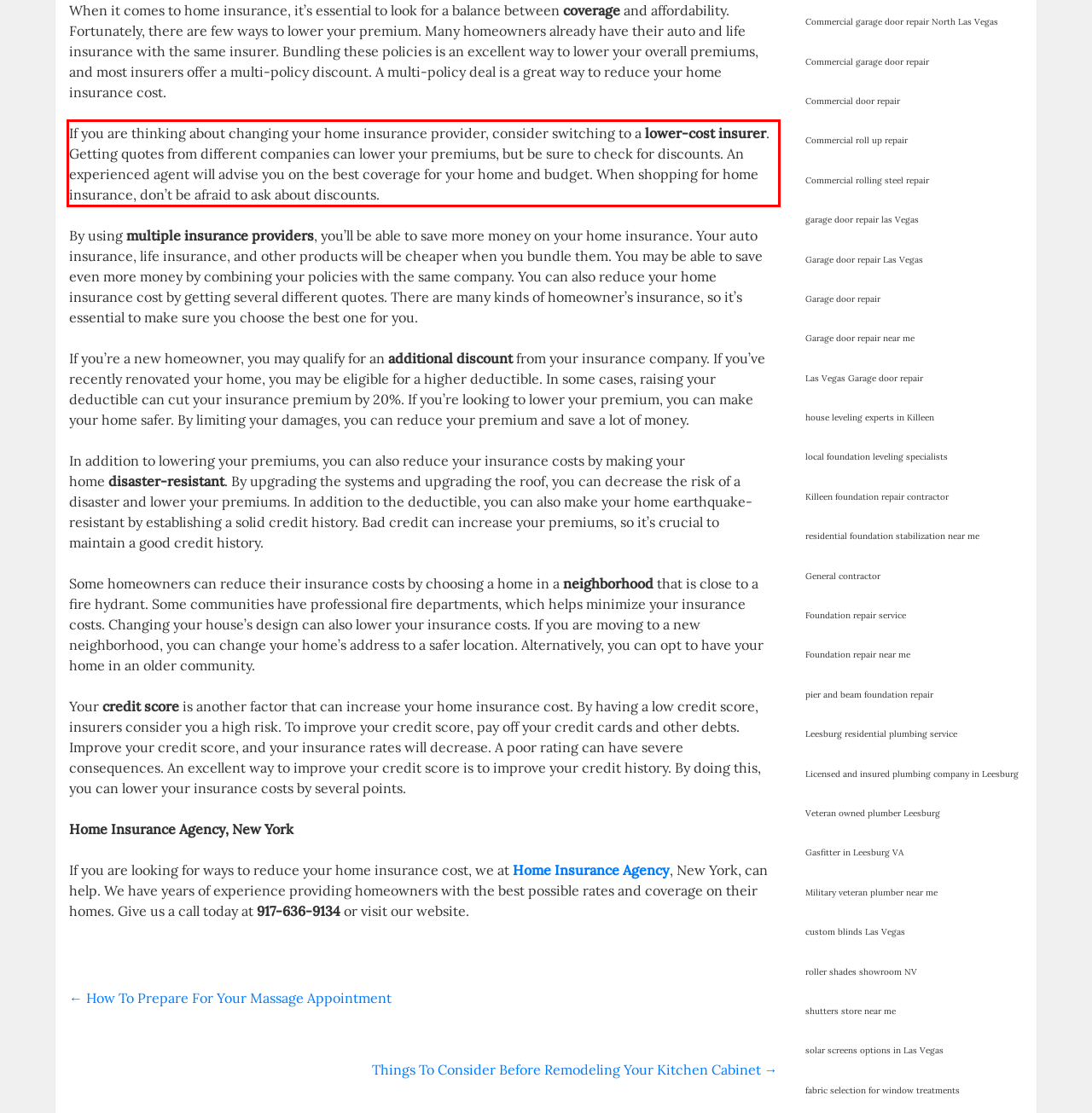You are given a webpage screenshot with a red bounding box around a UI element. Extract and generate the text inside this red bounding box.

If you are thinking about changing your home insurance provider, consider switching to a lower-cost insurer. Getting quotes from different companies can lower your premiums, but be sure to check for discounts. An experienced agent will advise you on the best coverage for your home and budget. When shopping for home insurance, don’t be afraid to ask about discounts.